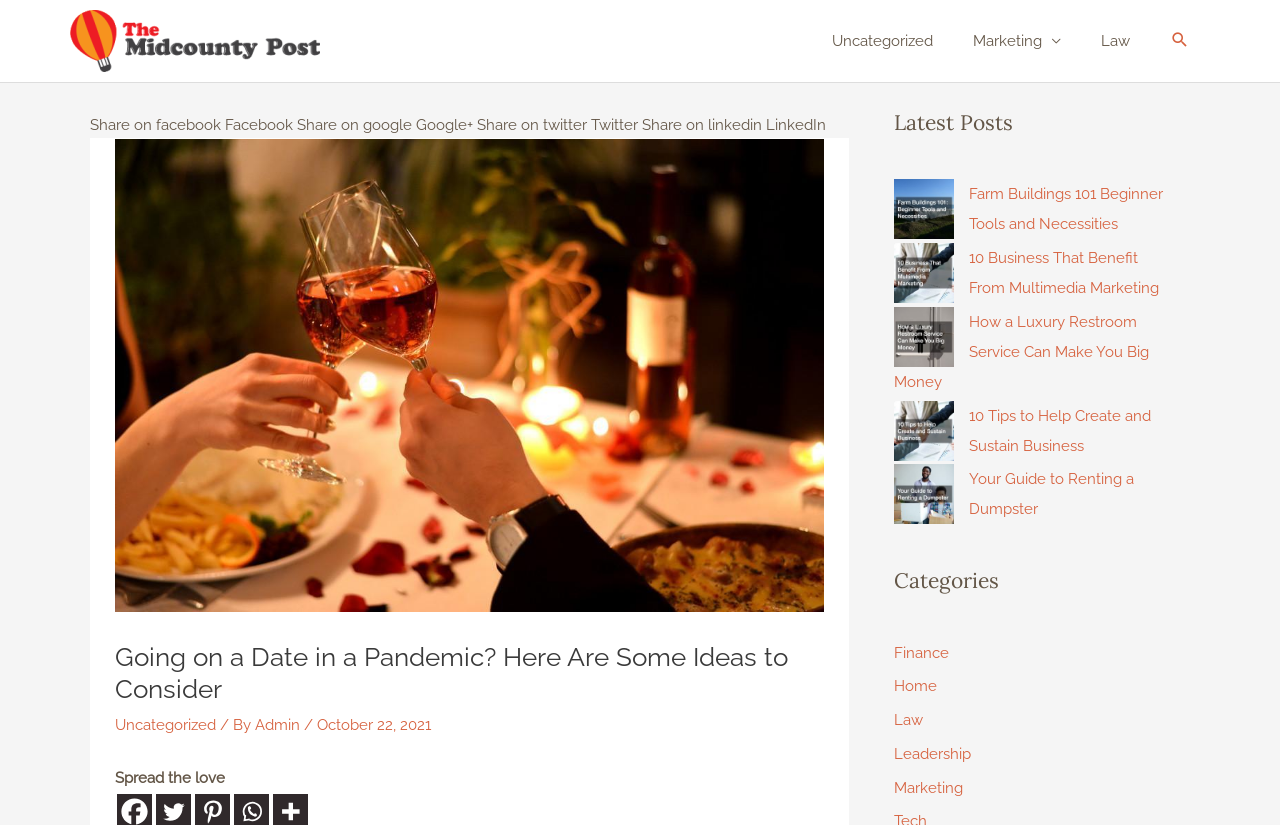Extract the bounding box for the UI element that matches this description: "Home".

[0.698, 0.821, 0.732, 0.843]